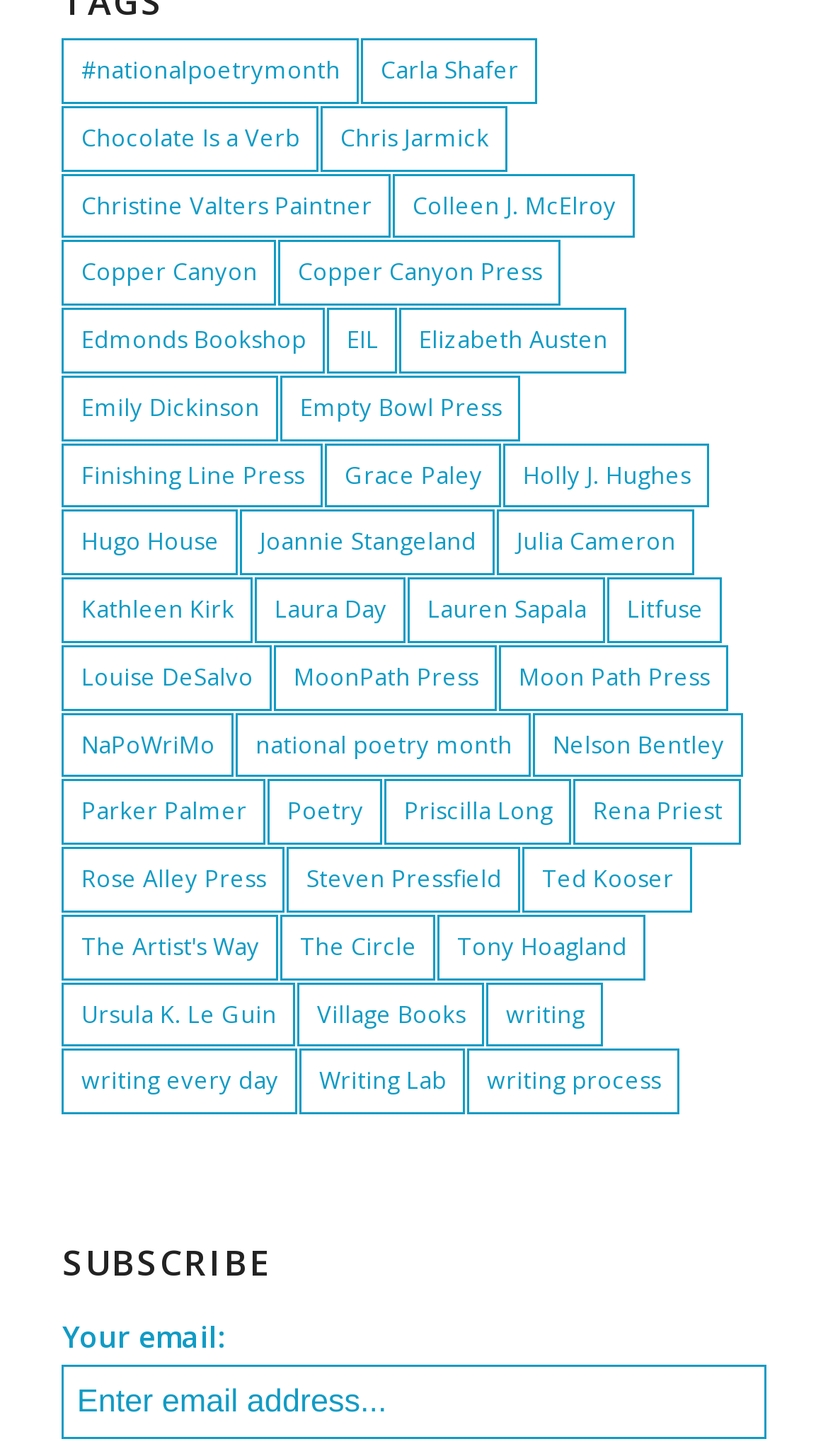What is the main topic of this webpage?
Using the image, give a concise answer in the form of a single word or short phrase.

Poetry